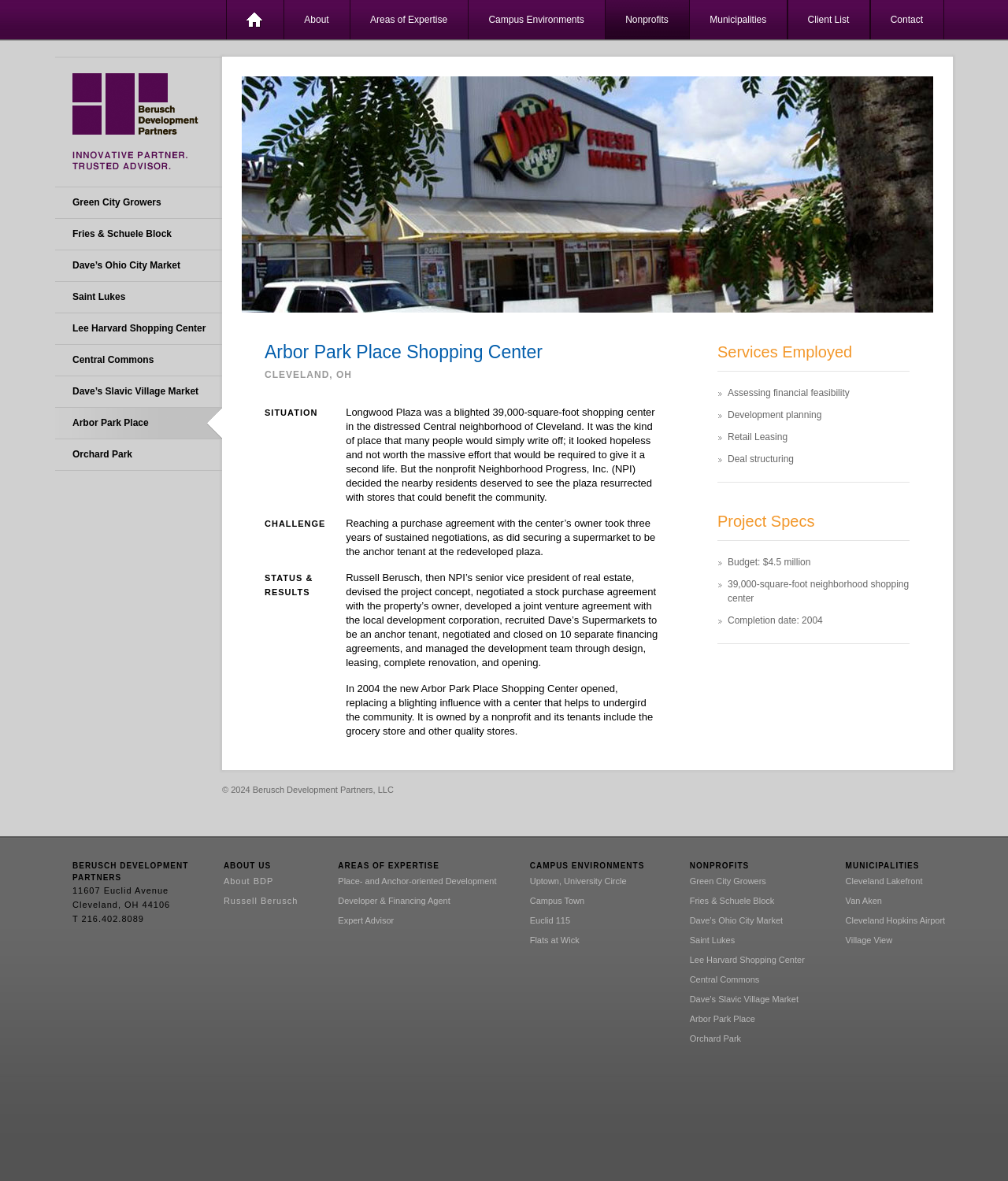What is the address of Berusch Development Partners?
Please provide a single word or phrase based on the screenshot.

11607 Euclid Avenue Cleveland, OH 44106